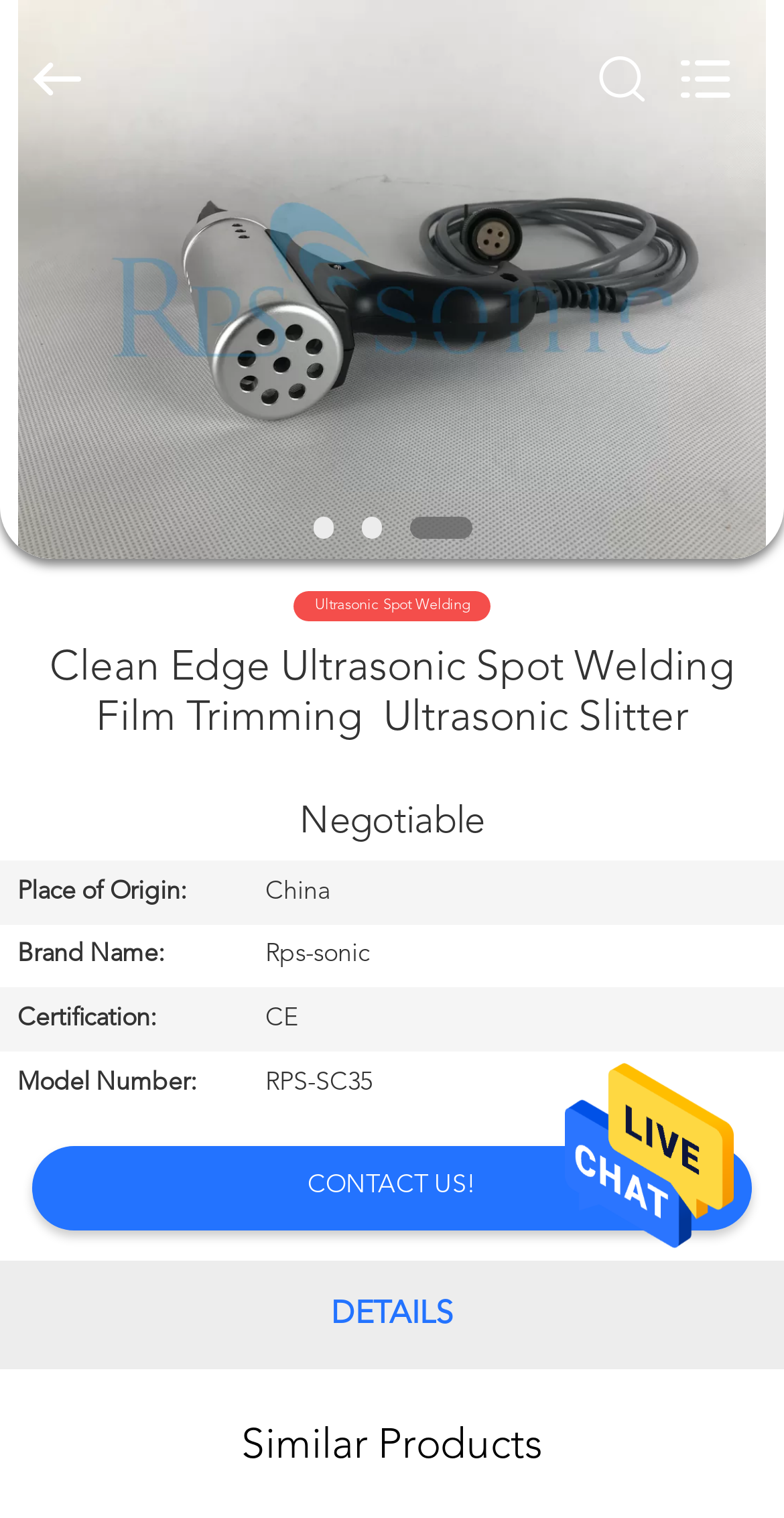Indicate the bounding box coordinates of the clickable region to achieve the following instruction: "Contact us."

[0.392, 0.774, 0.608, 0.79]